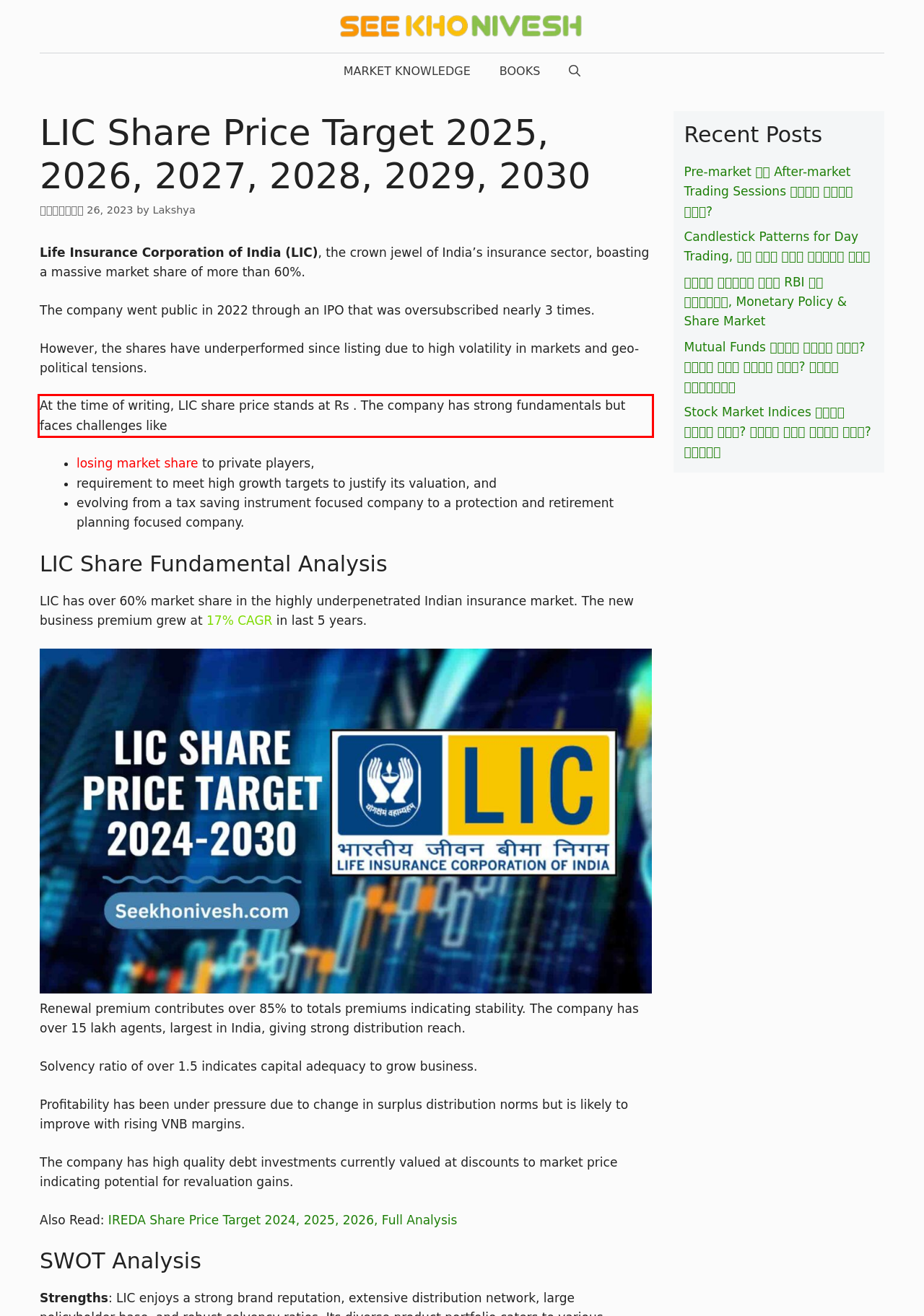Examine the screenshot of the webpage, locate the red bounding box, and perform OCR to extract the text contained within it.

At the time of writing, LIC share price stands at Rs . The company has strong fundamentals but faces challenges like